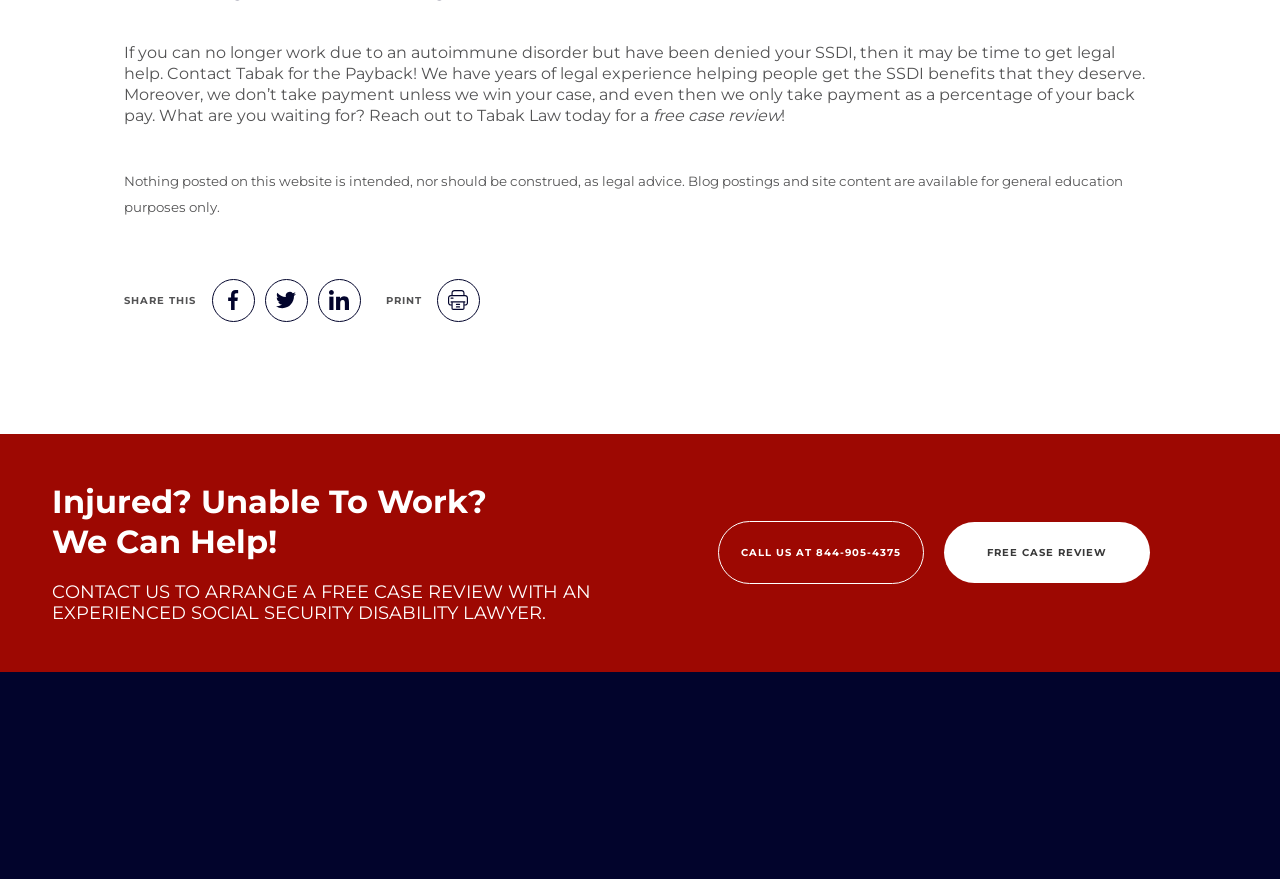What is the purpose of the 'SHARE THIS' button?
Look at the image and construct a detailed response to the question.

The 'SHARE THIS' button is likely intended to allow users to share the webpage on social media platforms, as it is accompanied by three social media icons.